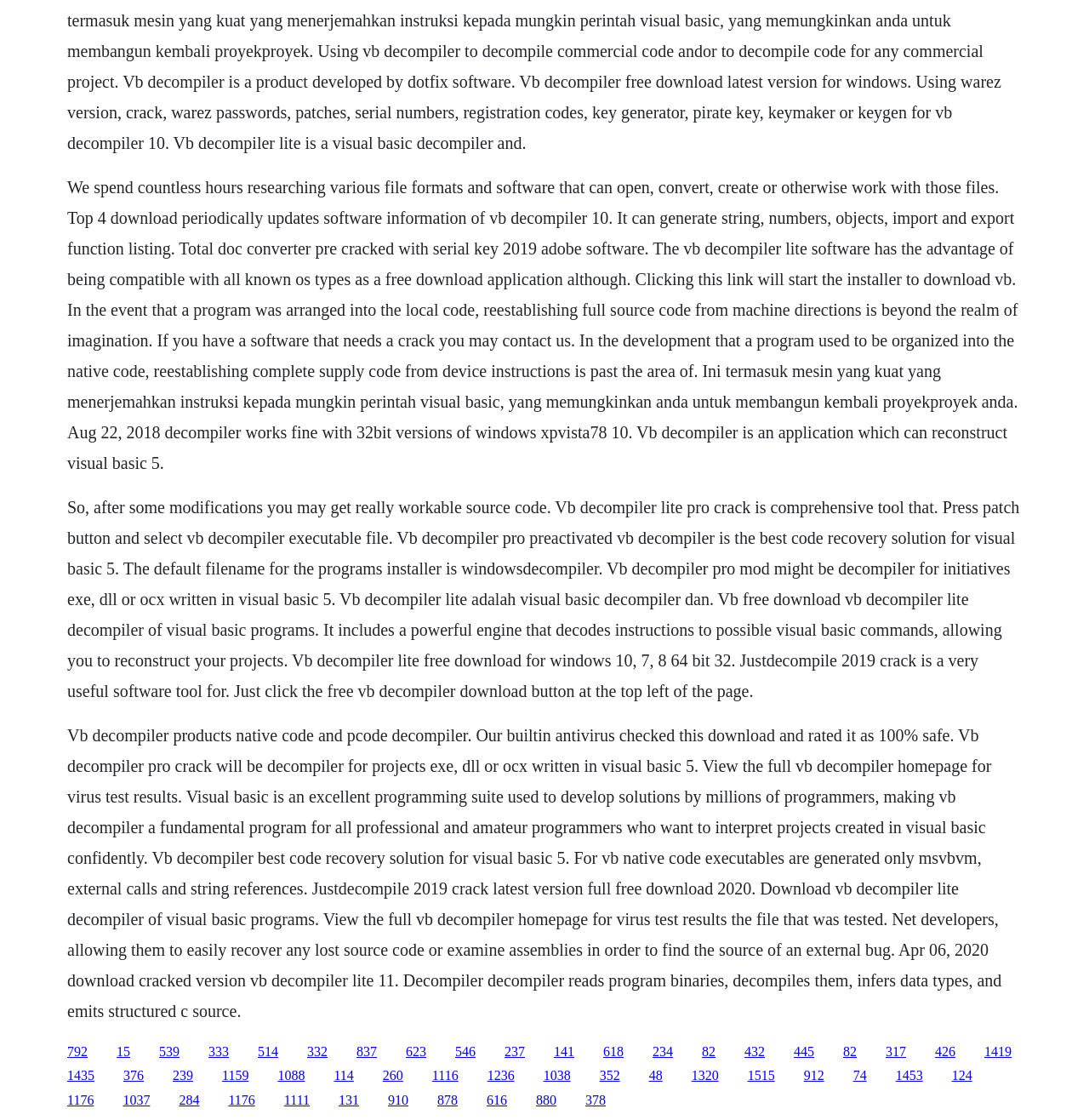What is the purpose of VB Decompiler?
Refer to the image and offer an in-depth and detailed answer to the question.

Based on the text, VB Decompiler is an application that can reconstruct Visual Basic 5 programs. It can generate string, numbers, objects, import and export function listing. This suggests that the purpose of VB Decompiler is to decompile Visual Basic programs, allowing users to recover lost source code or examine assemblies.